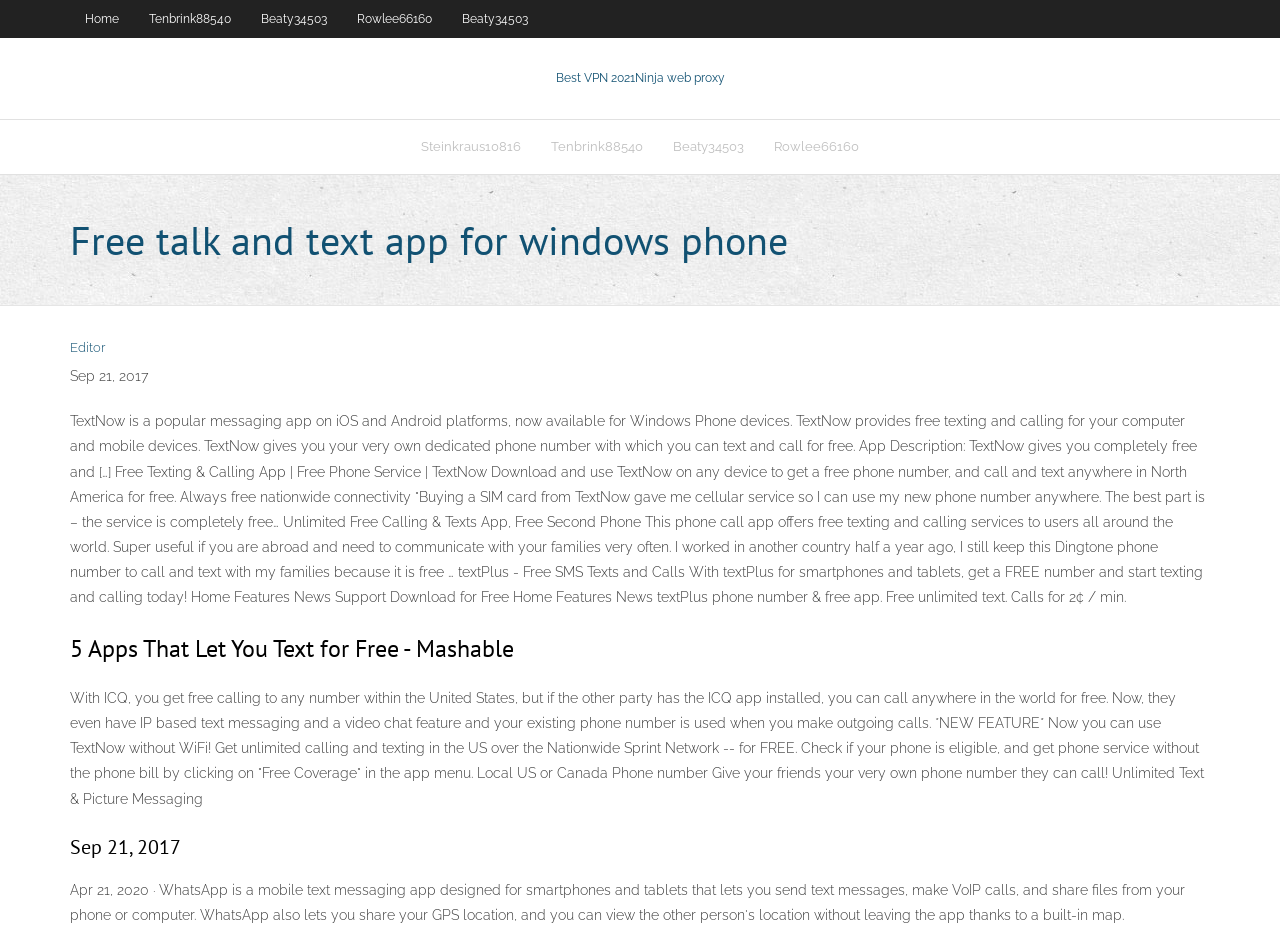Consider the image and give a detailed and elaborate answer to the question: 
What is the topic of the webpage?

The webpage's meta description is 'Free talk and text app for windows phone lkvef', and the heading element [35] also mentions 'Free talk and text app for windows phone'. Additionally, the content of the webpage discusses various free texting and calling apps, so the topic of the webpage is related to free talk and text apps.